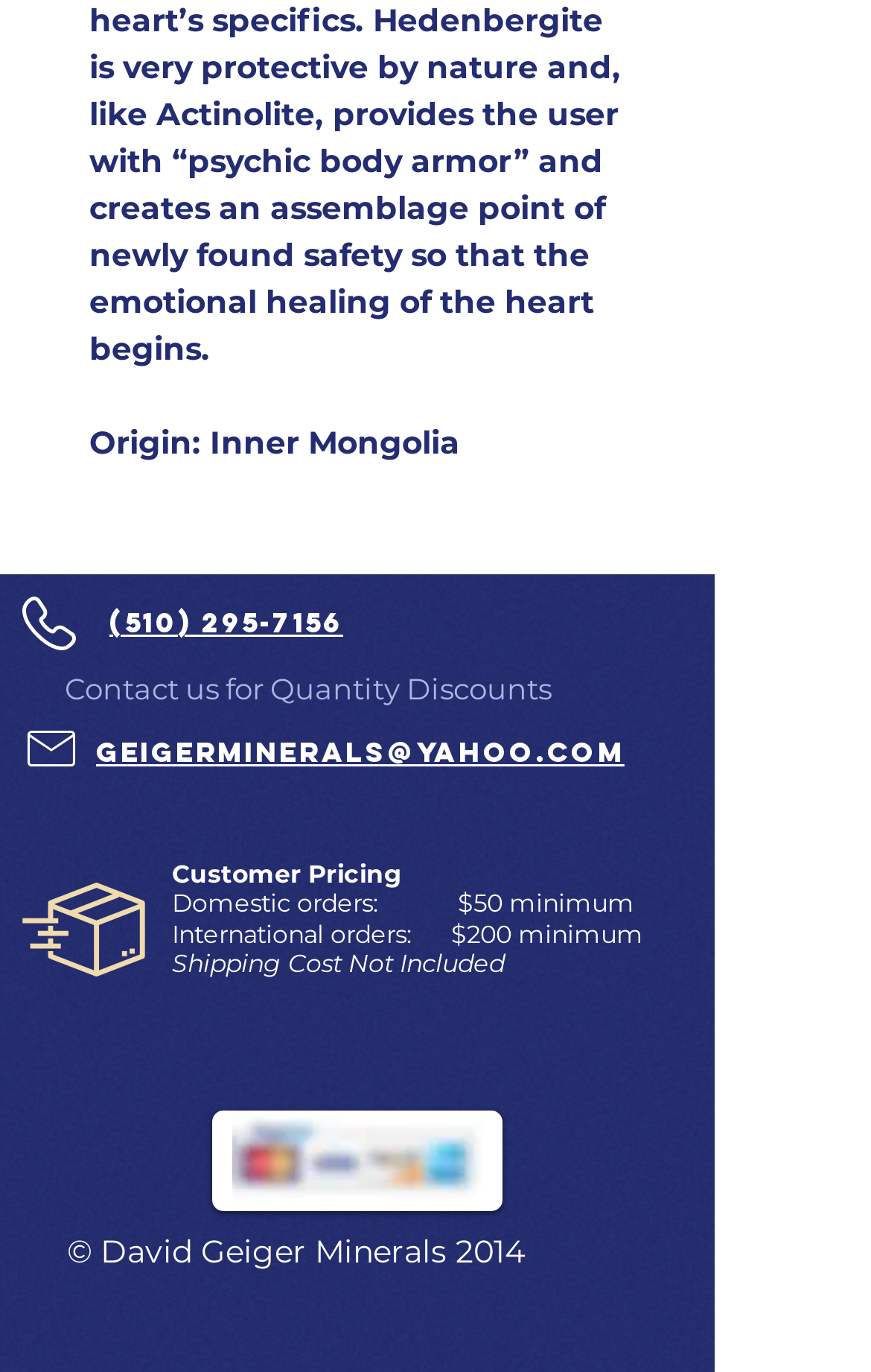What is the minimum order for domestic orders?
Kindly answer the question with as much detail as you can.

The answer can be found in the static text element 'Domestic orders: $50 minimum' which is located in the middle of the webpage, indicating that the minimum order for domestic orders is $50.